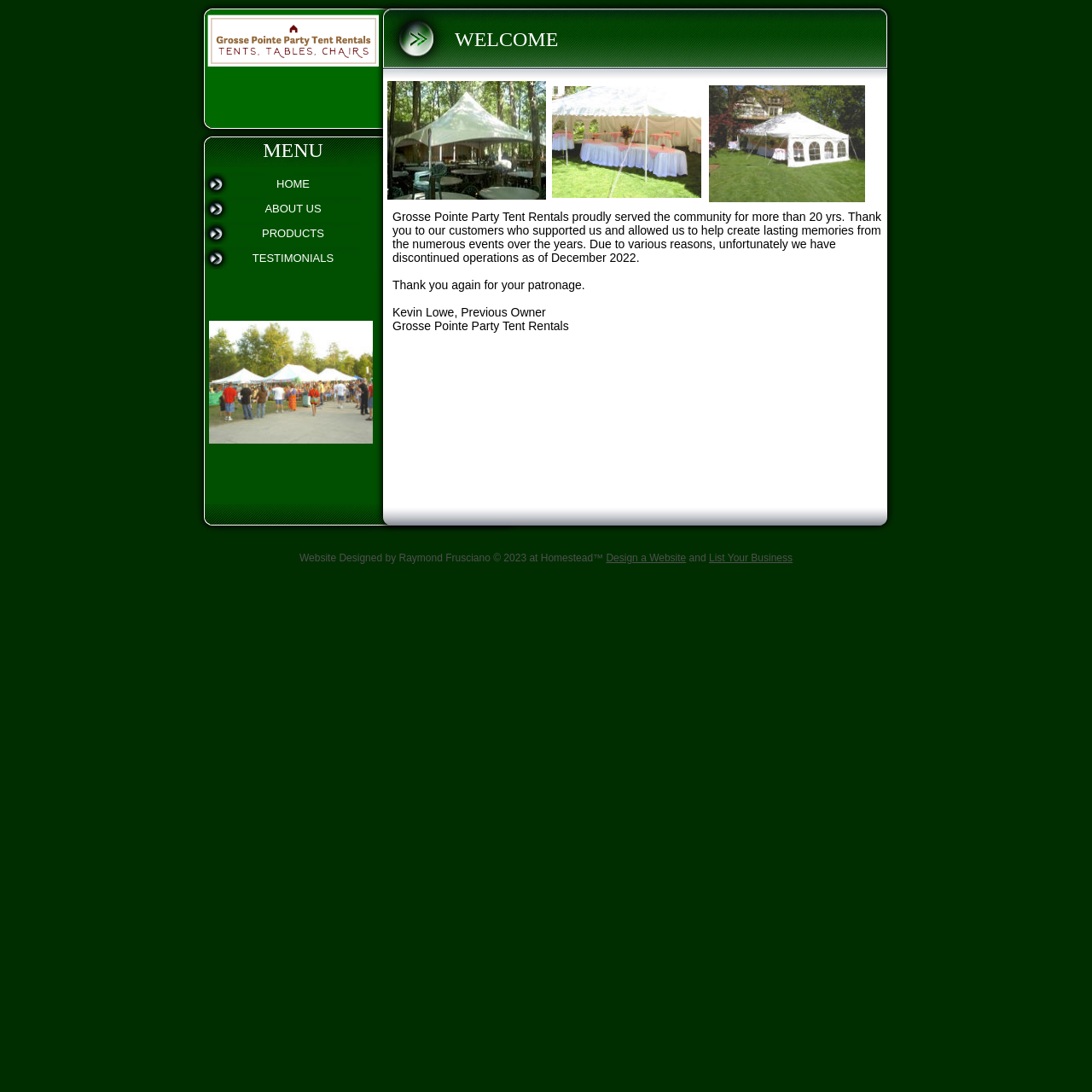Write a detailed summary of the webpage, including text, images, and layout.

This webpage is about Grosse Pointe Party Supply & Tent Rental, a business that has discontinued its operations as of December 2022. At the top center of the page, there is a heading "WELCOME" in a prominent font. Below it, there is a menu with five options: "HOME", "ABOUT US", "PRODUCTS", and "TESTIMONIALS", arranged vertically on the left side of the page.

On the right side of the page, there is a message from the previous owner, Kevin Lowe, thanking customers for their patronage and explaining the reason for the business's closure. This message is divided into three paragraphs, with the first paragraph being the longest and most prominent.

At the bottom of the page, there is a footer section with credits for the website design, including a link to "Design a Website" and "List Your Business". There is also a small image located at the bottom right corner of the page, although its content is not specified.

Overall, the webpage has a simple and straightforward layout, with a focus on conveying the message about the business's closure and thanking its customers.